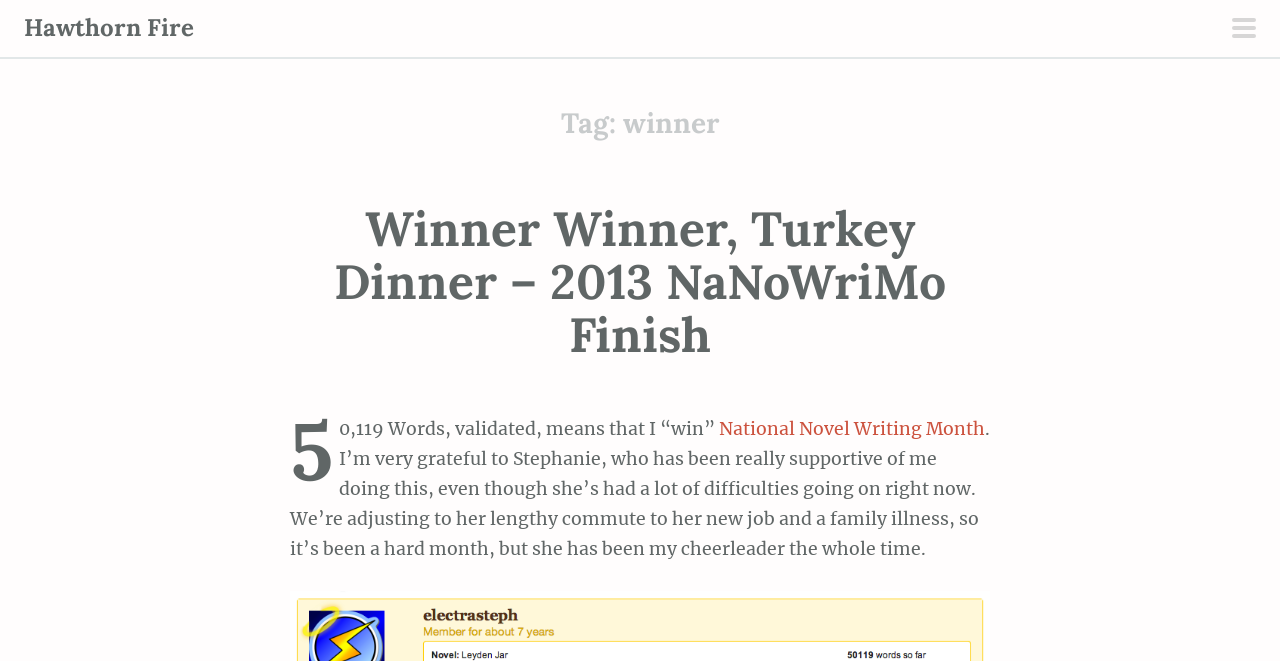Find the bounding box coordinates corresponding to the UI element with the description: "National Novel Writing Month". The coordinates should be formatted as [left, top, right, bottom], with values as floats between 0 and 1.

[0.562, 0.633, 0.77, 0.666]